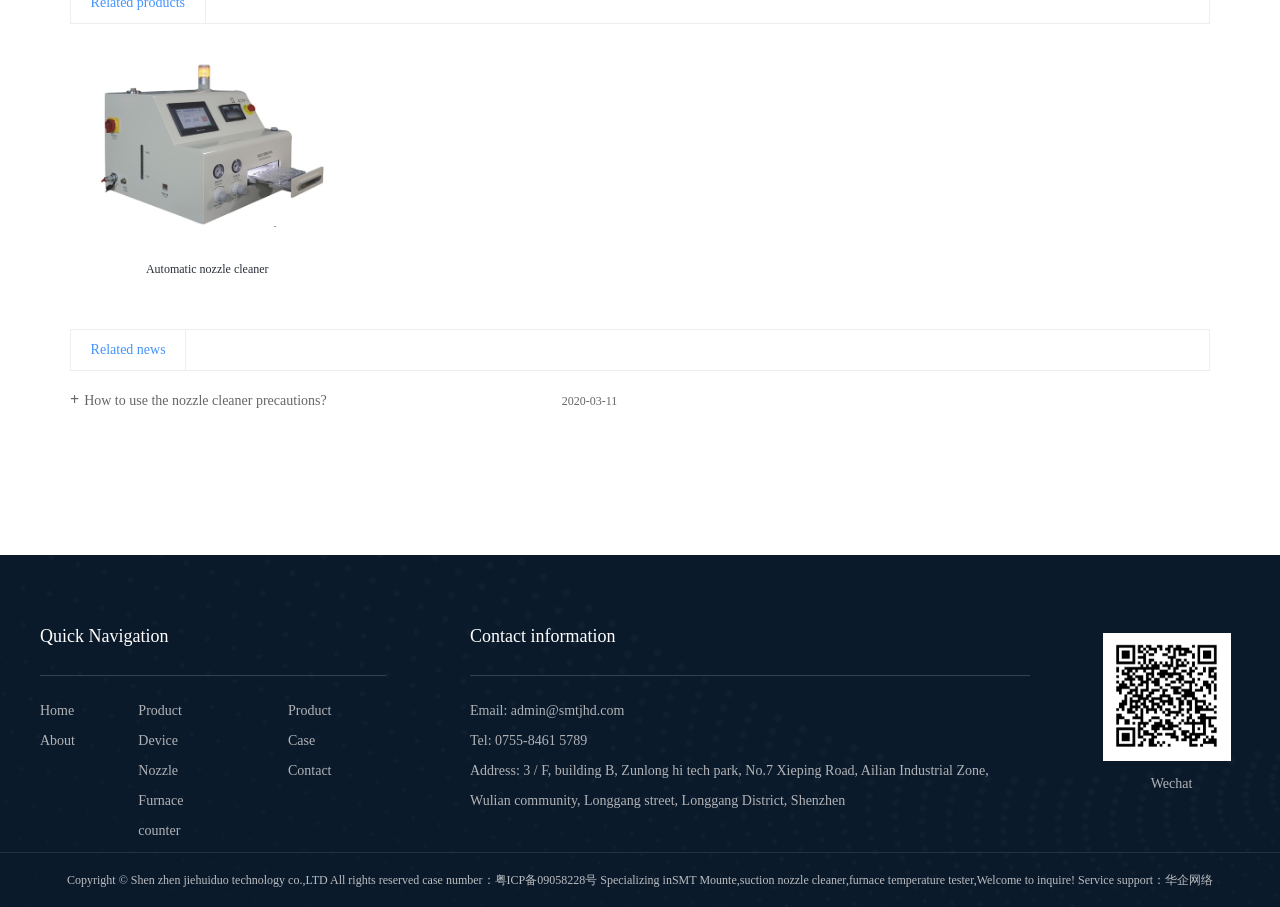Please provide the bounding box coordinates for the UI element as described: "Furnace". The coordinates must be four floats between 0 and 1, represented as [left, top, right, bottom].

[0.108, 0.874, 0.143, 0.89]